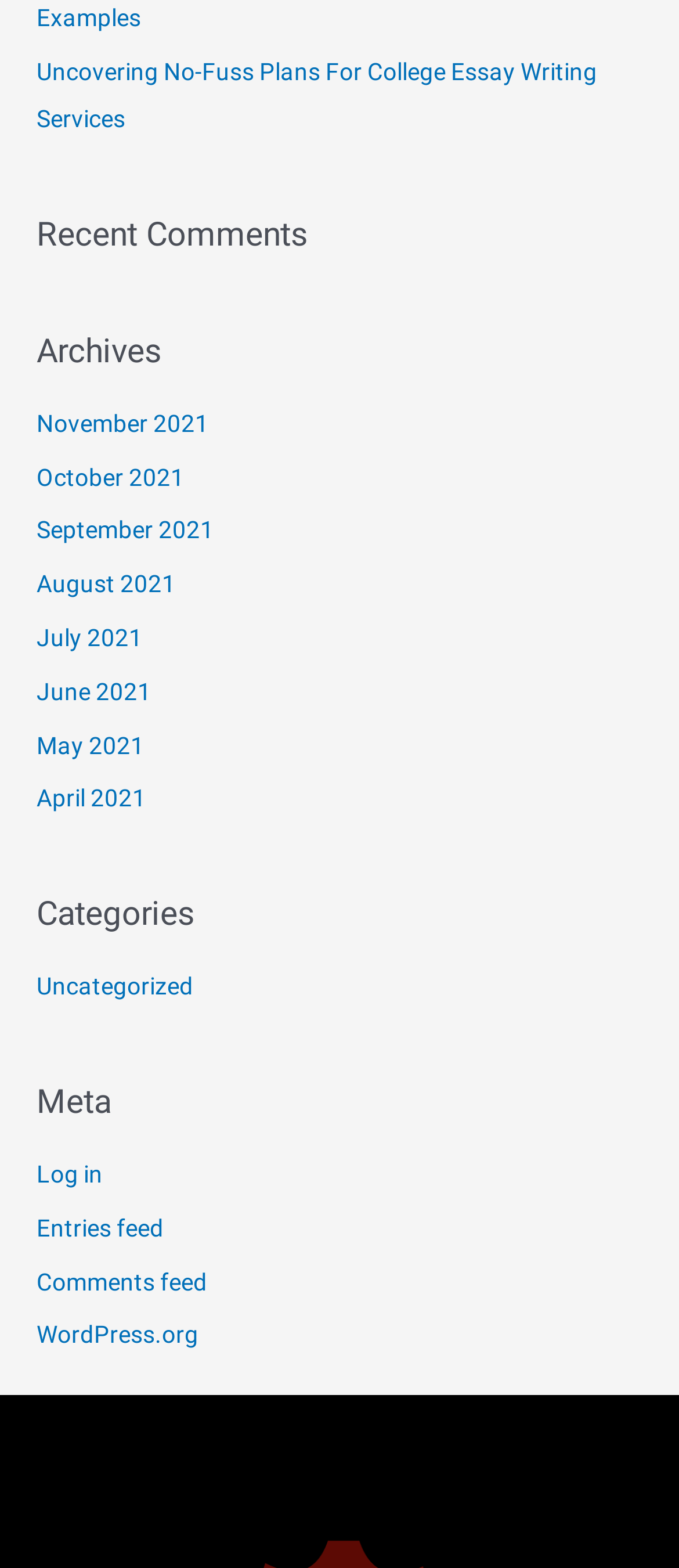Pinpoint the bounding box coordinates of the clickable element to carry out the following instruction: "Log in to the website."

[0.054, 0.74, 0.151, 0.757]